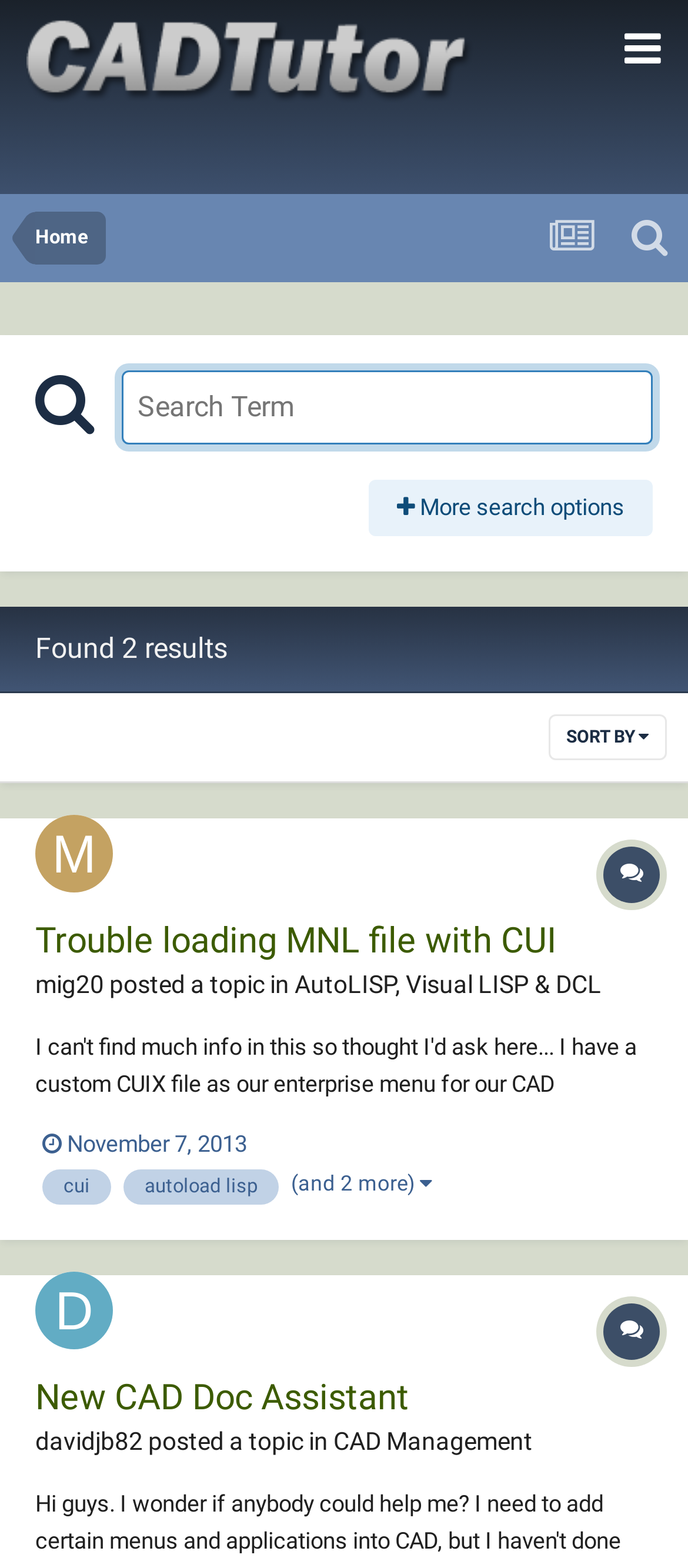Identify the bounding box coordinates for the element you need to click to achieve the following task: "Sort results". Provide the bounding box coordinates as four float numbers between 0 and 1, in the form [left, top, right, bottom].

[0.797, 0.456, 0.969, 0.485]